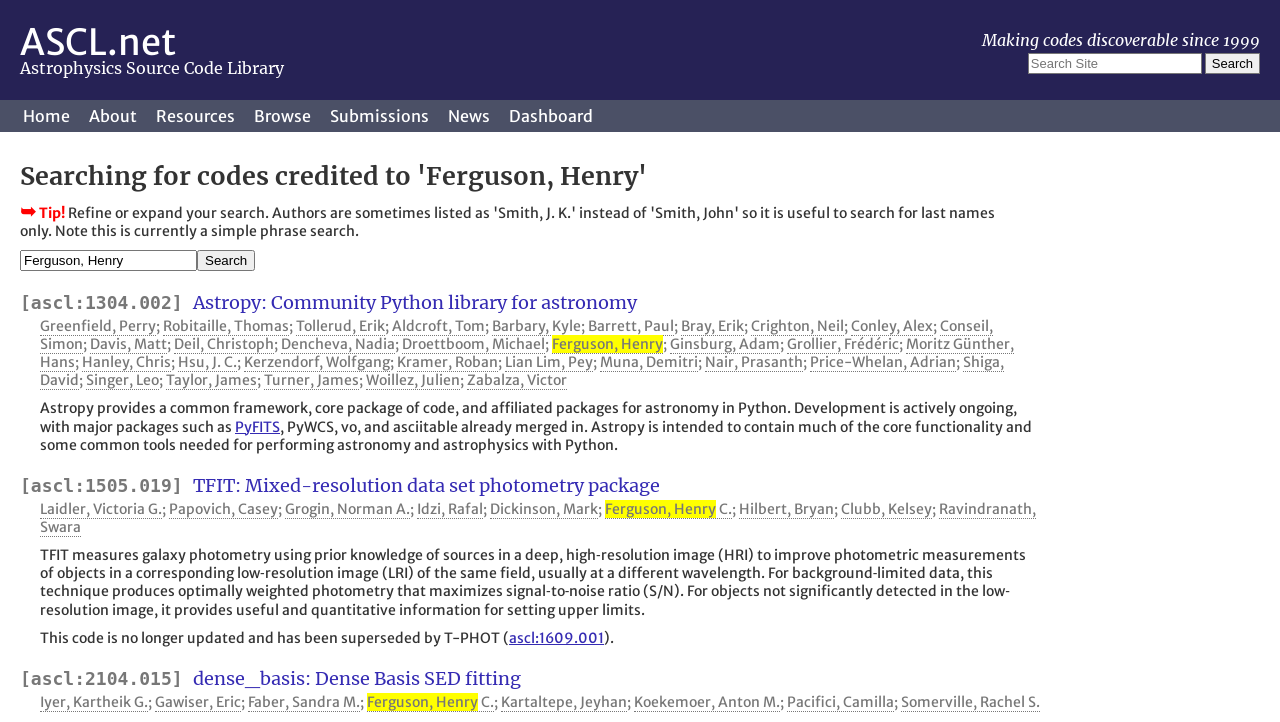Find the bounding box coordinates for the area you need to click to carry out the instruction: "Go to the dashboard". The coordinates should be four float numbers between 0 and 1, indicated as [left, top, right, bottom].

[0.391, 0.139, 0.47, 0.183]